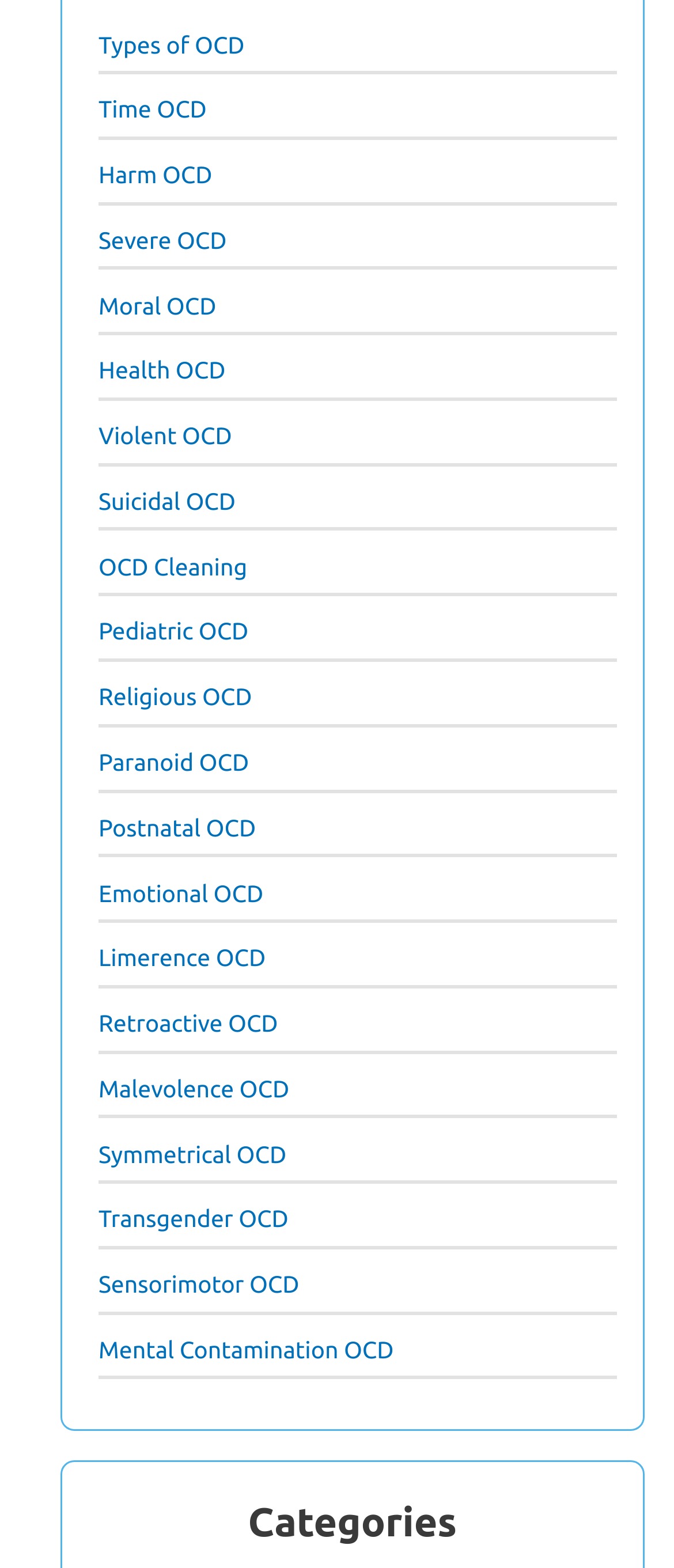Is there a link for 'Pediatric OCD' on the webpage?
We need a detailed and exhaustive answer to the question. Please elaborate.

I searched for the link 'Pediatric OCD' in the navigation section and found it, which indicates that the webpage does have a link for 'Pediatric OCD'.